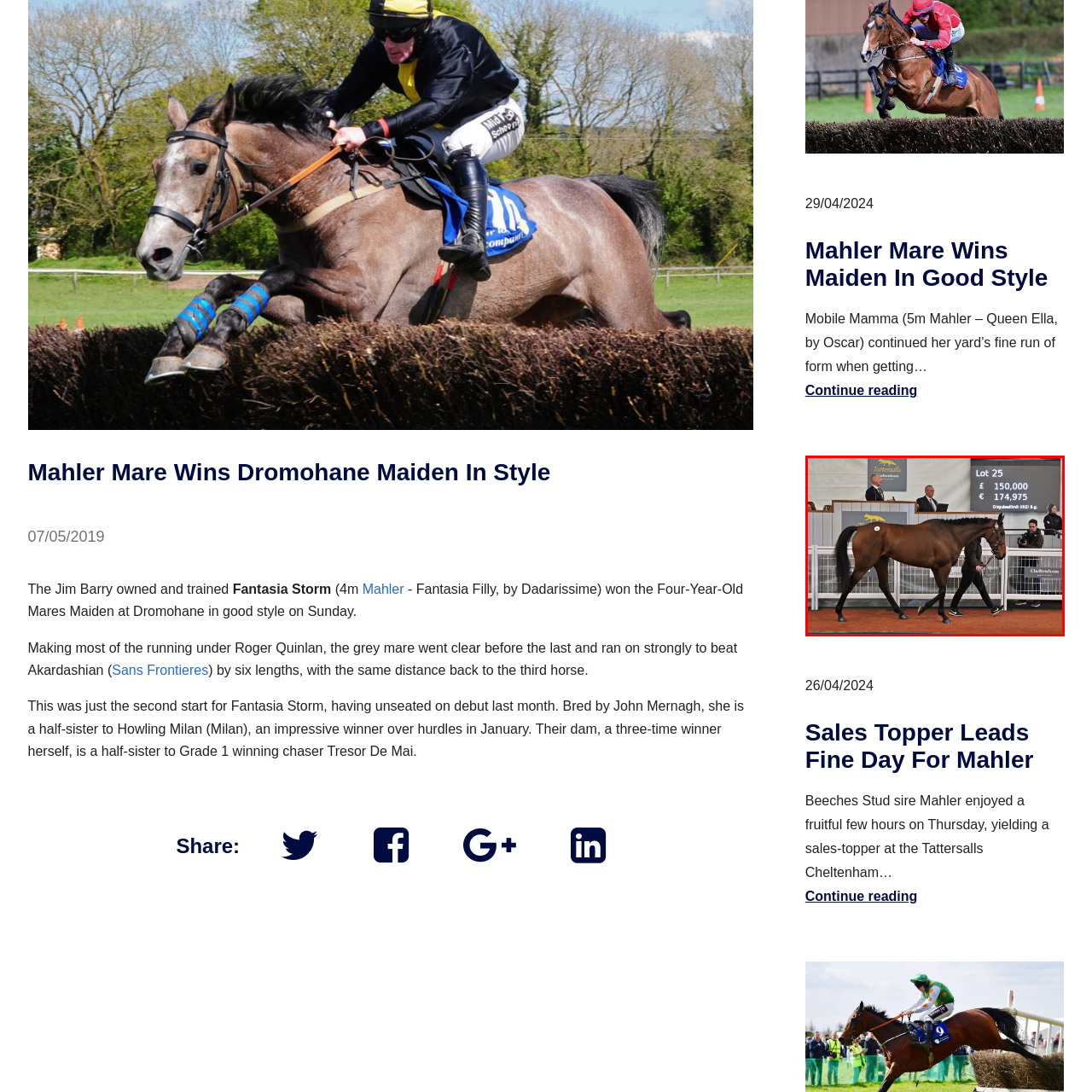What is the minimum bid for the horse?
Analyze the image encased by the red bounding box and elaborate on your answer to the question.

The bidding information displayed on the screen behind the horse shows a minimum bid of £150,000.